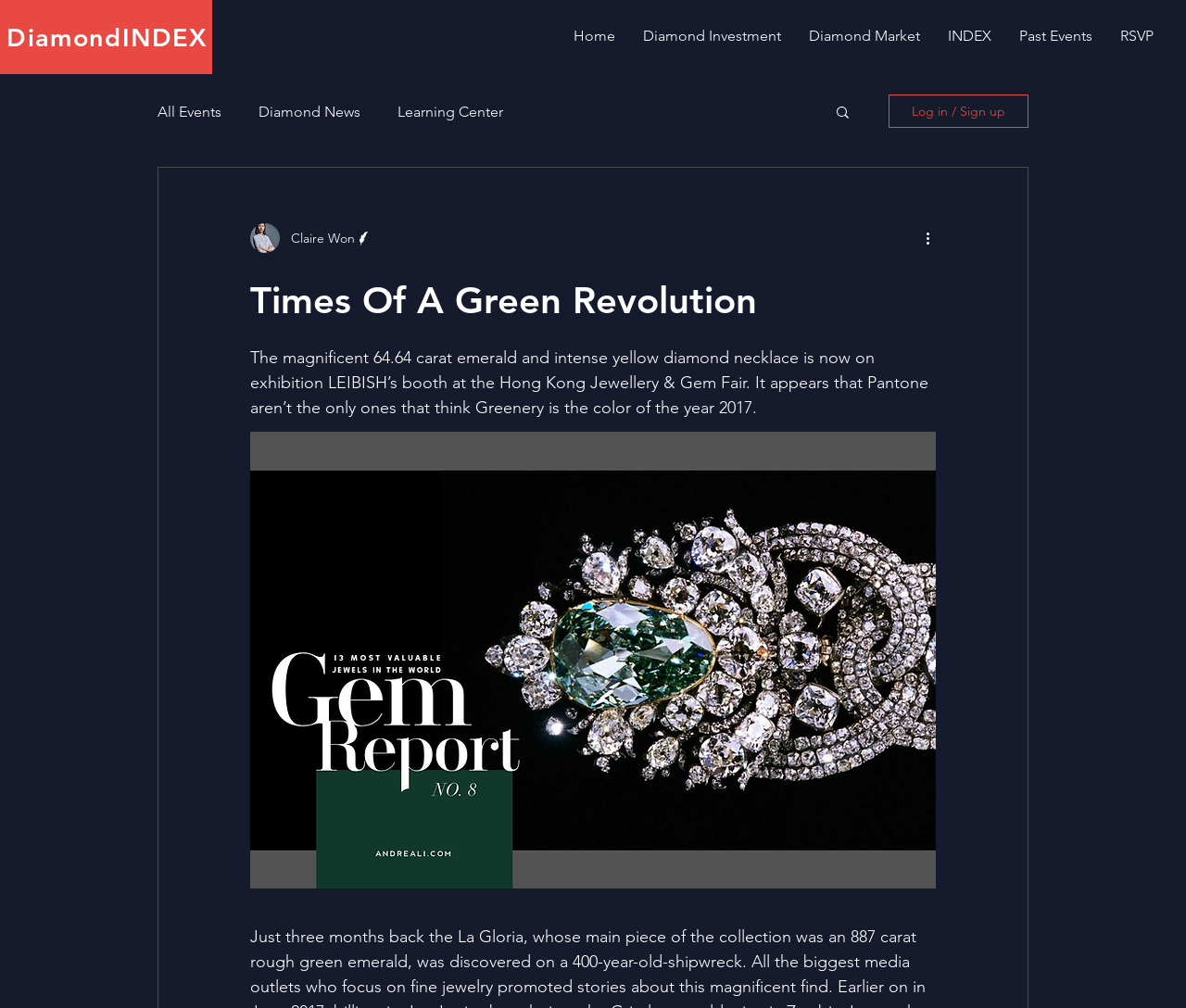What is the name of the writer?
Using the image, provide a concise answer in one word or a short phrase.

Claire Won